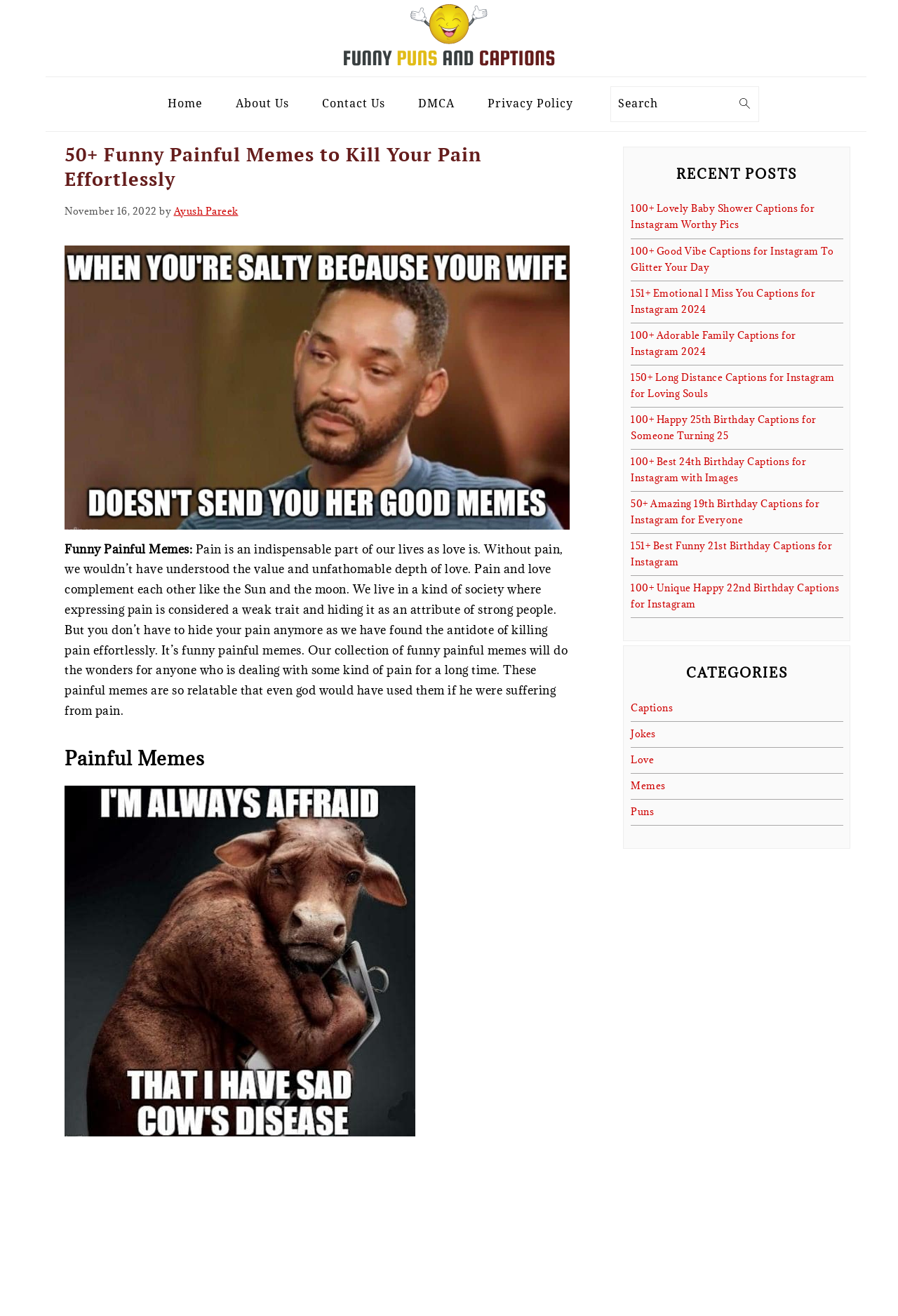Predict the bounding box coordinates for the UI element described as: "parent_node: Search name="s" placeholder="Search"". The coordinates should be four float numbers between 0 and 1, presented as [left, top, right, bottom].

[0.688, 0.074, 0.837, 0.084]